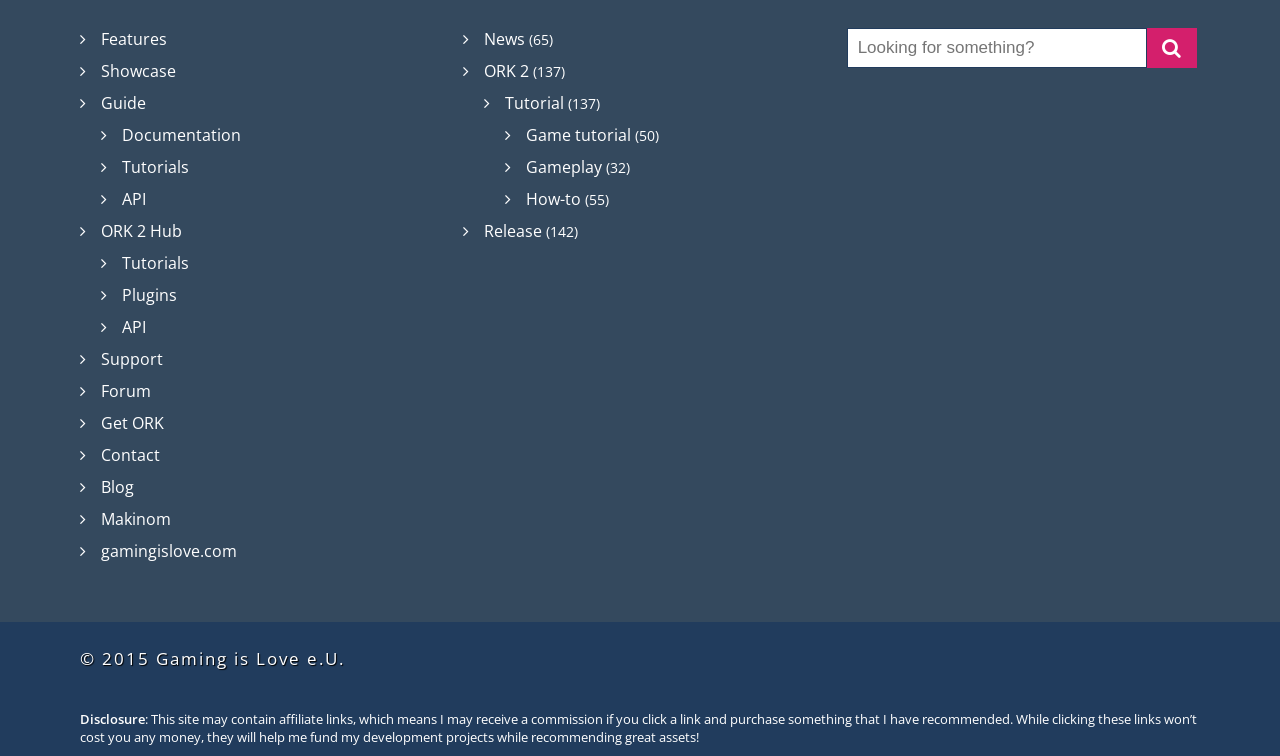Provide a brief response to the question below using one word or phrase:
How many links are there in the top-left menu?

9